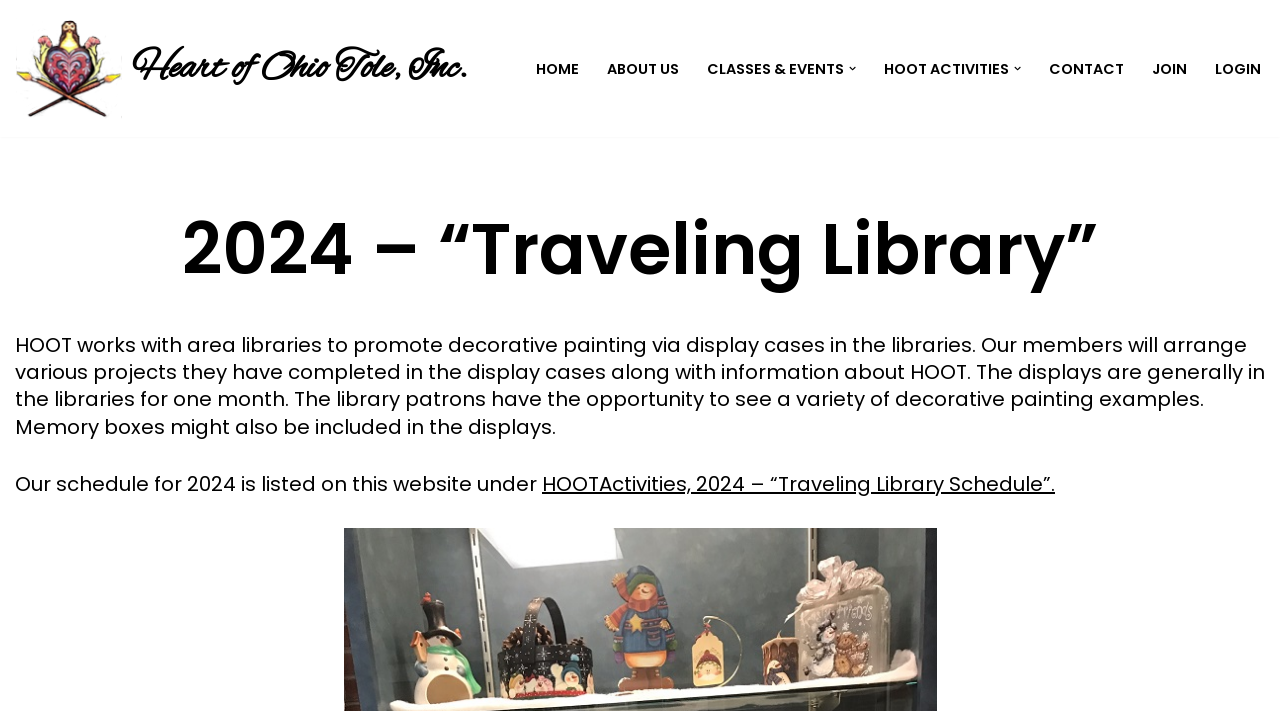Provide the bounding box coordinates of the HTML element this sentence describes: "Contact".

[0.82, 0.079, 0.878, 0.114]